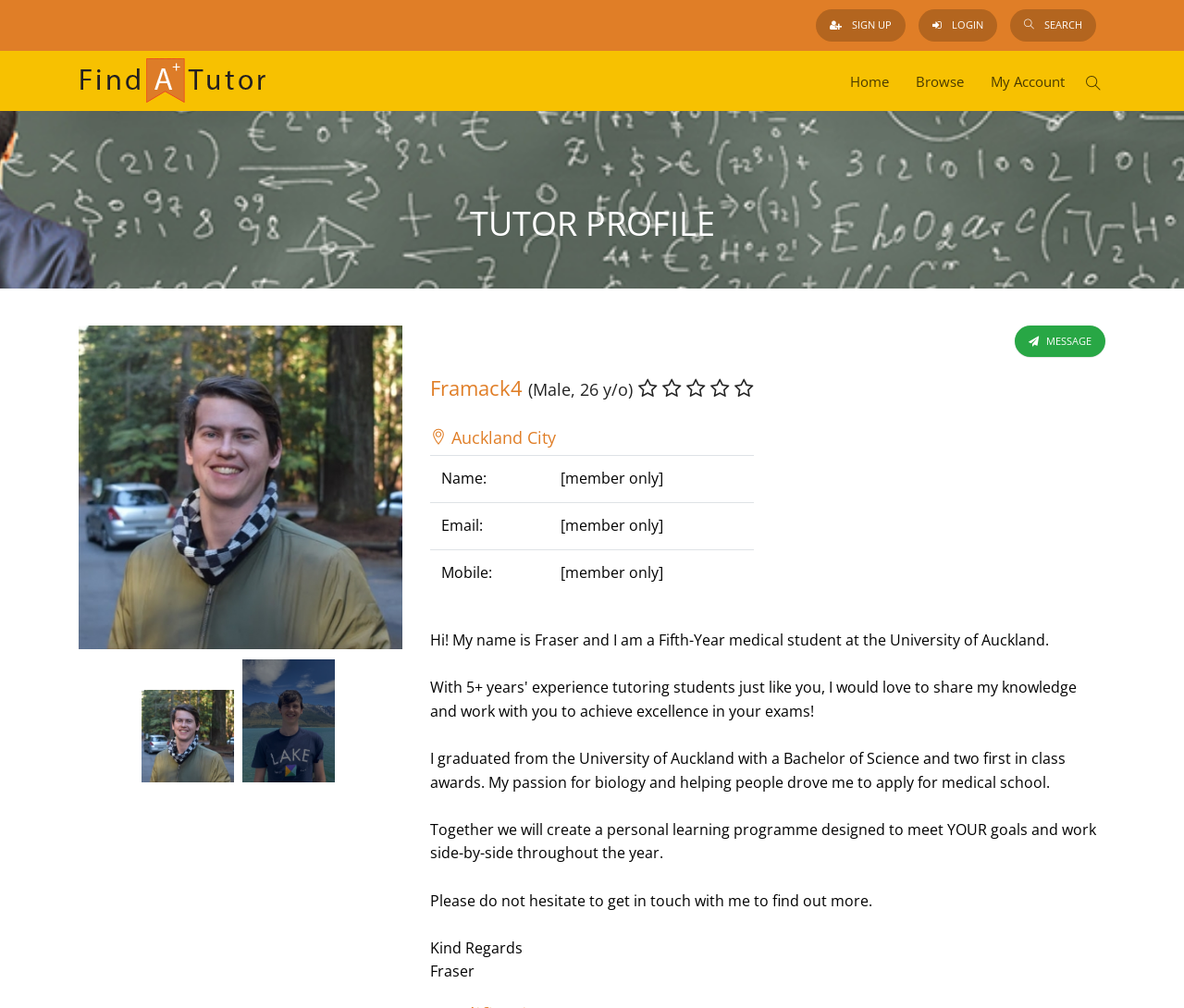What is the degree of the tutor?
We need a detailed and exhaustive answer to the question. Please elaborate.

The degree of the tutor can be found in the static text 'I graduated from the University of Auckland with a Bachelor of Science and two first in class awards.'